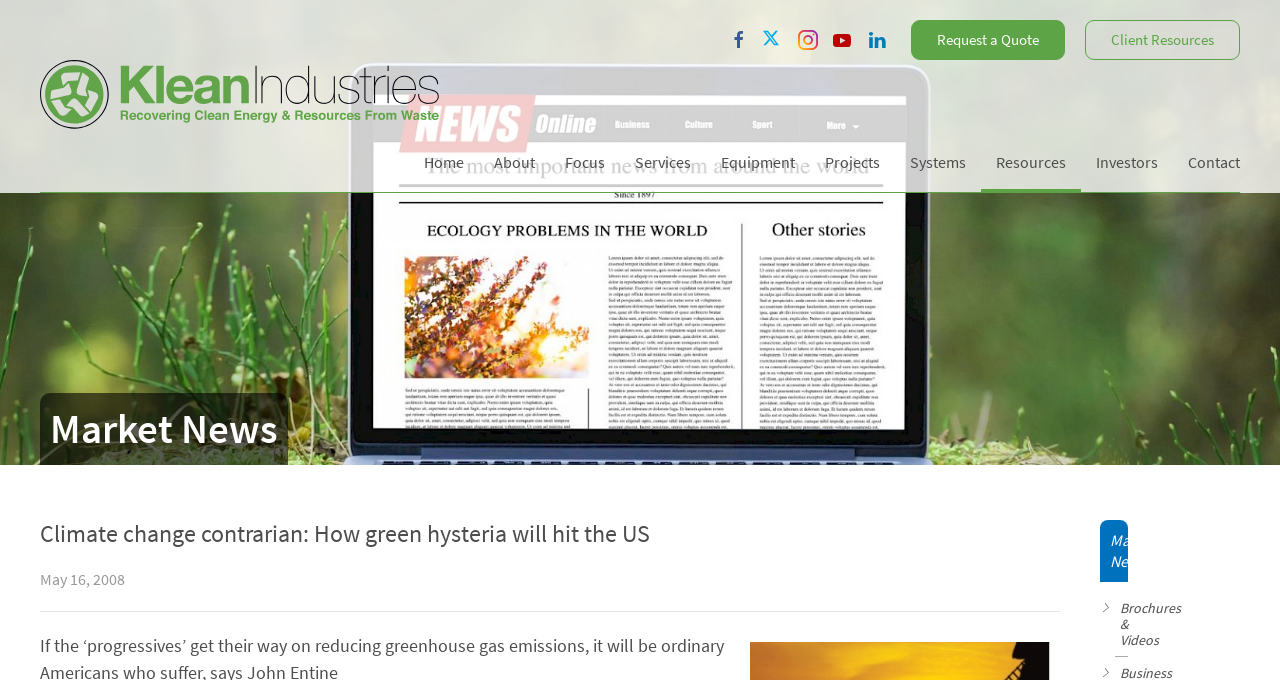Find the bounding box coordinates for the HTML element described in this sentence: "Contact". Provide the coordinates as four float numbers between 0 and 1, in the format [left, top, right, bottom].

None